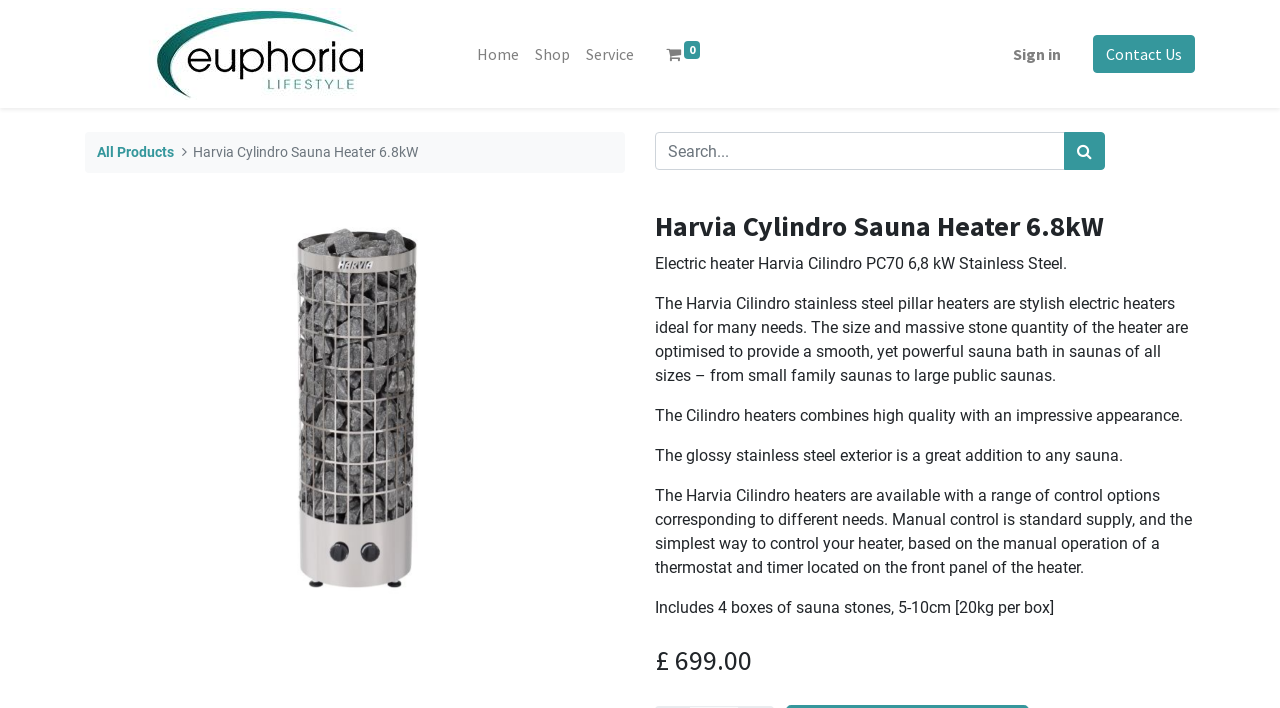Please provide the bounding box coordinates for the element that needs to be clicked to perform the instruction: "Click the 'Sign in' link". The coordinates must consist of four float numbers between 0 and 1, formatted as [left, top, right, bottom].

[0.785, 0.048, 0.835, 0.105]